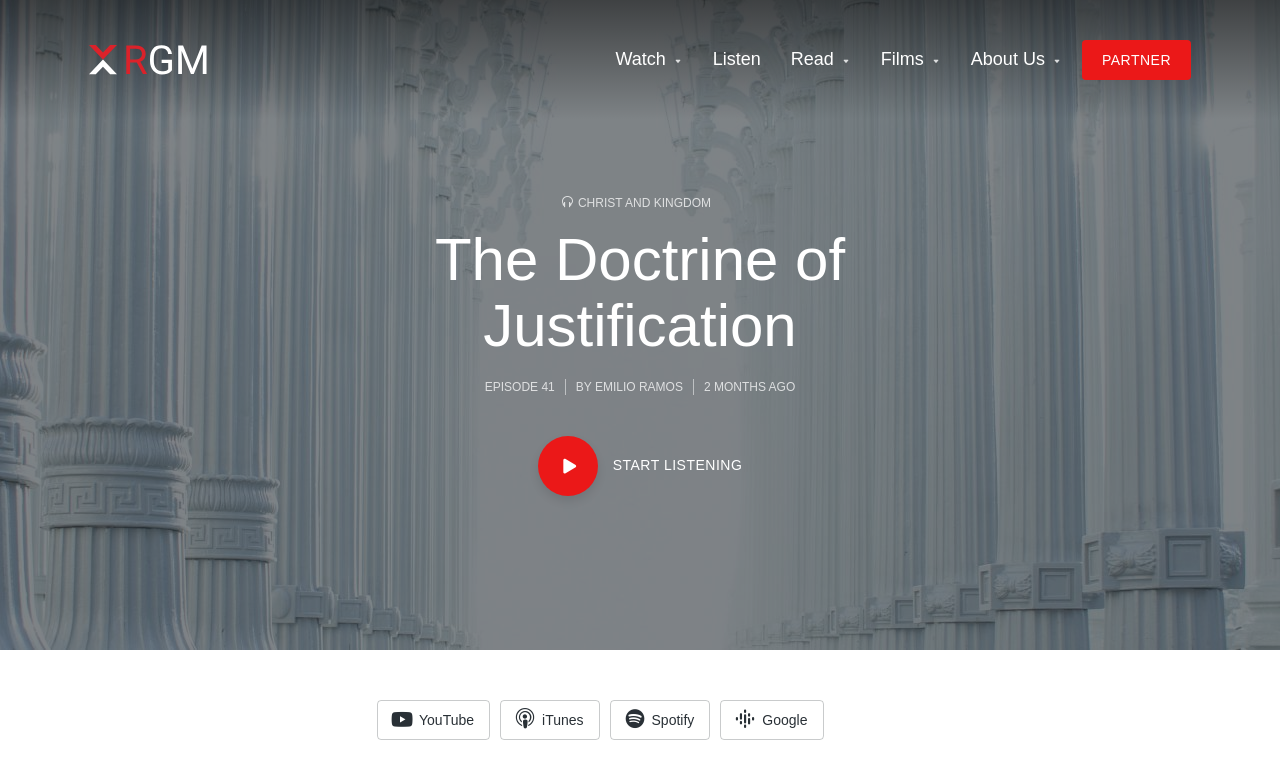Based on the element description, predict the bounding box coordinates (top-left x, top-left y, bottom-right x, bottom-right y) for the UI element in the screenshot: Christ and Kingdom

[0.437, 0.256, 0.556, 0.28]